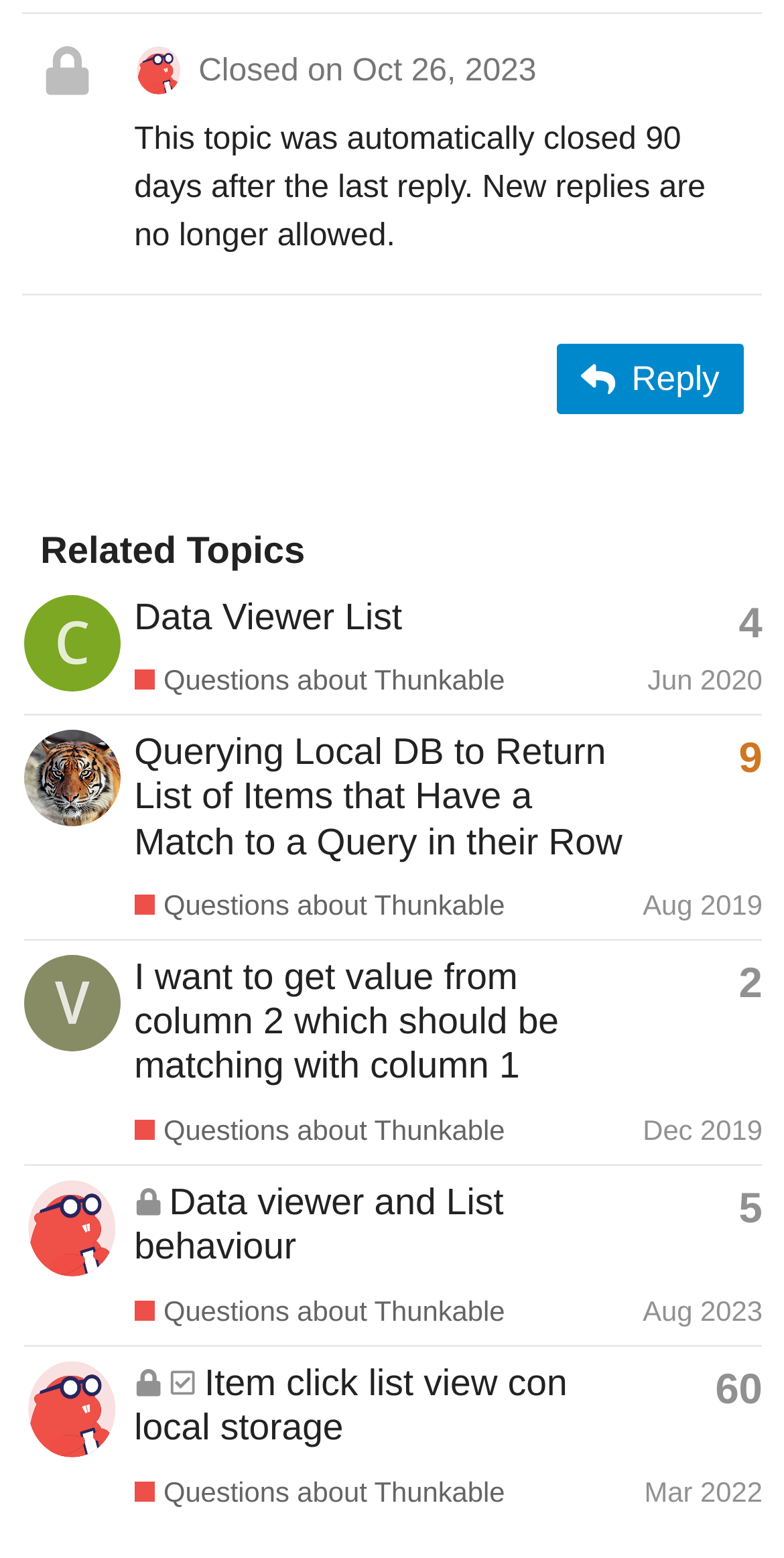Find and specify the bounding box coordinates that correspond to the clickable region for the instruction: "Reply to the post".

[0.711, 0.22, 0.949, 0.266]